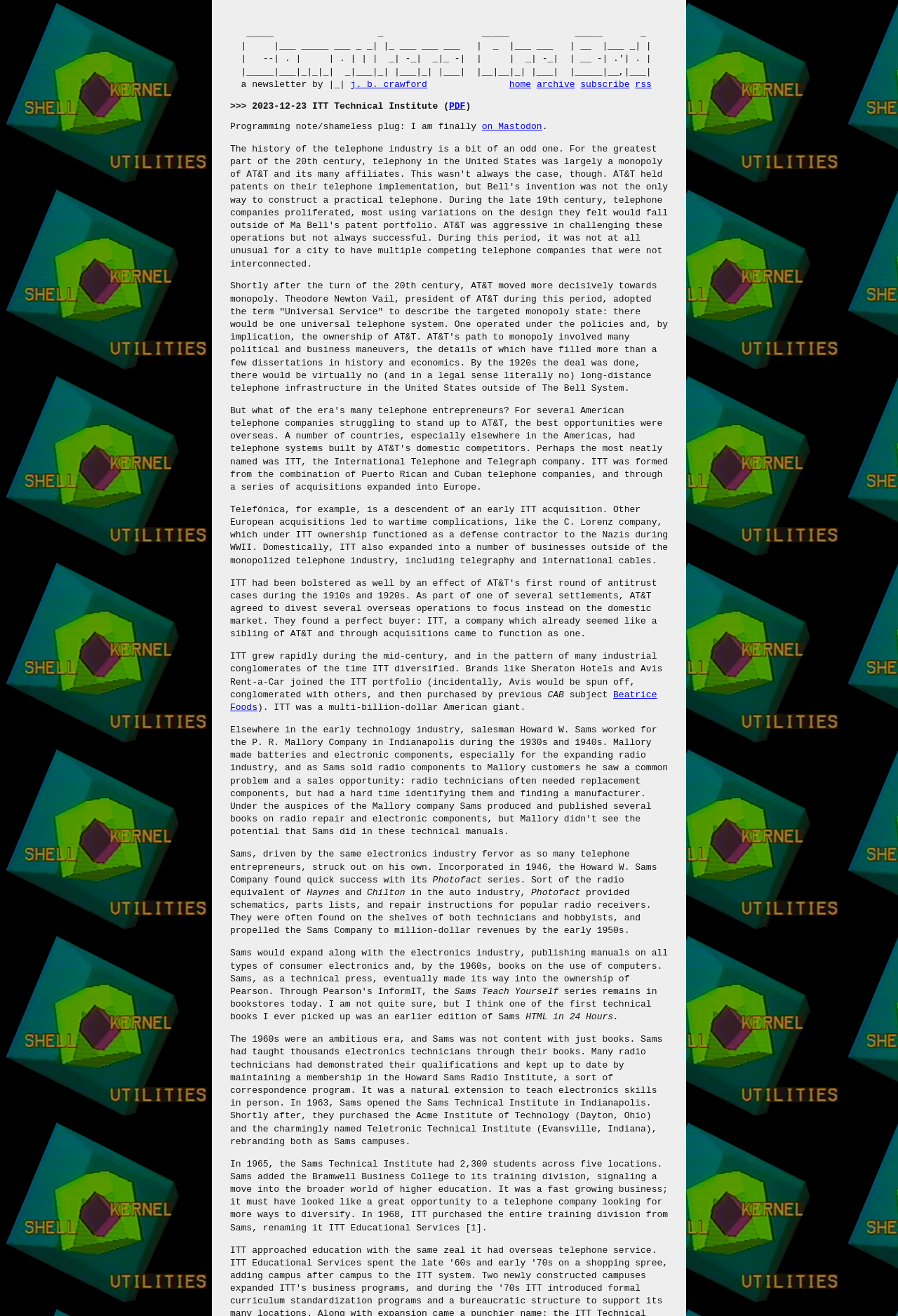Identify and extract the main heading of the webpage.

>>> 2023-12-23 ITT Technical Institute (PDF)